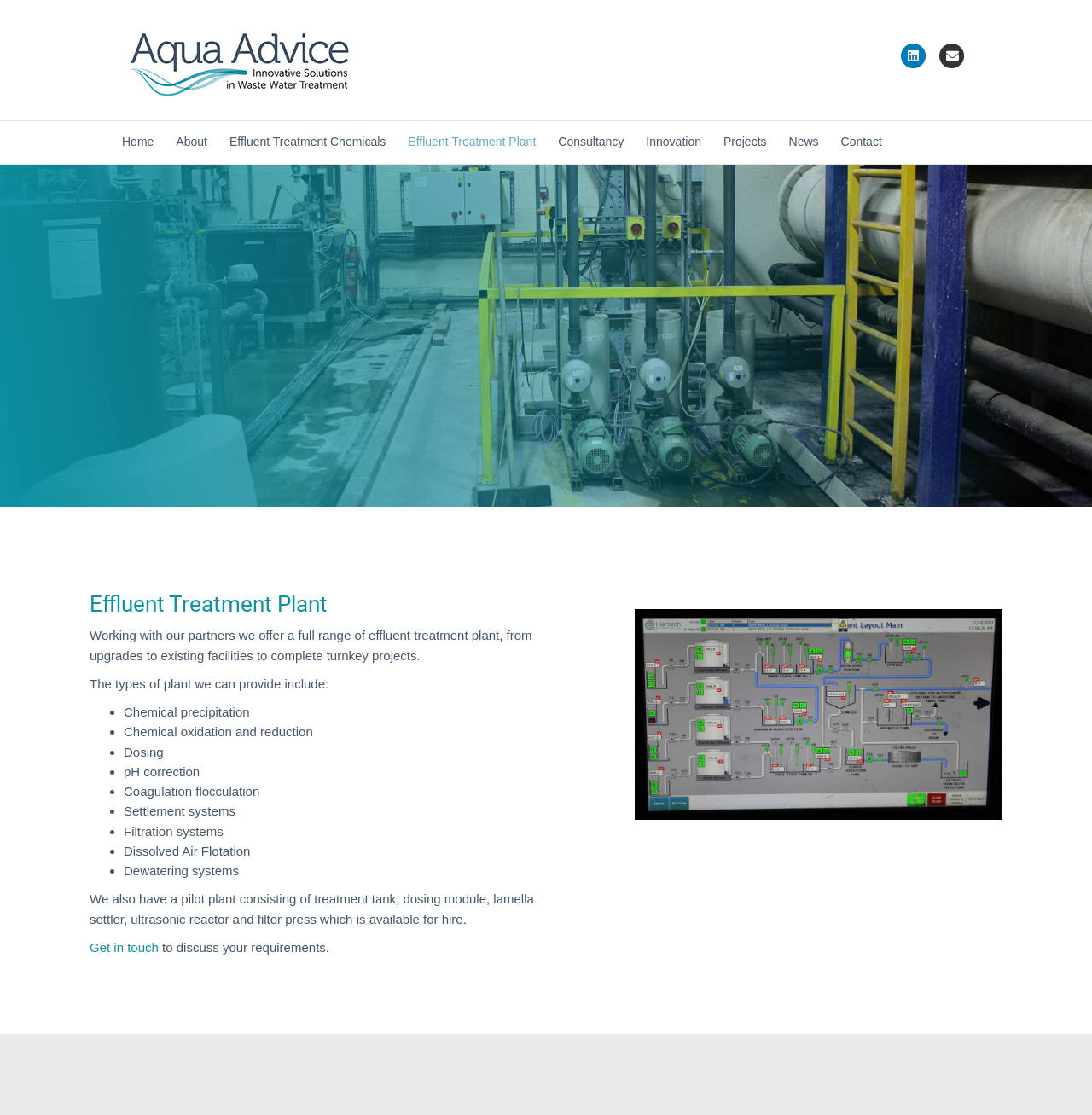Give a short answer using one word or phrase for the question:
What types of effluent treatment plants are mentioned?

Several types